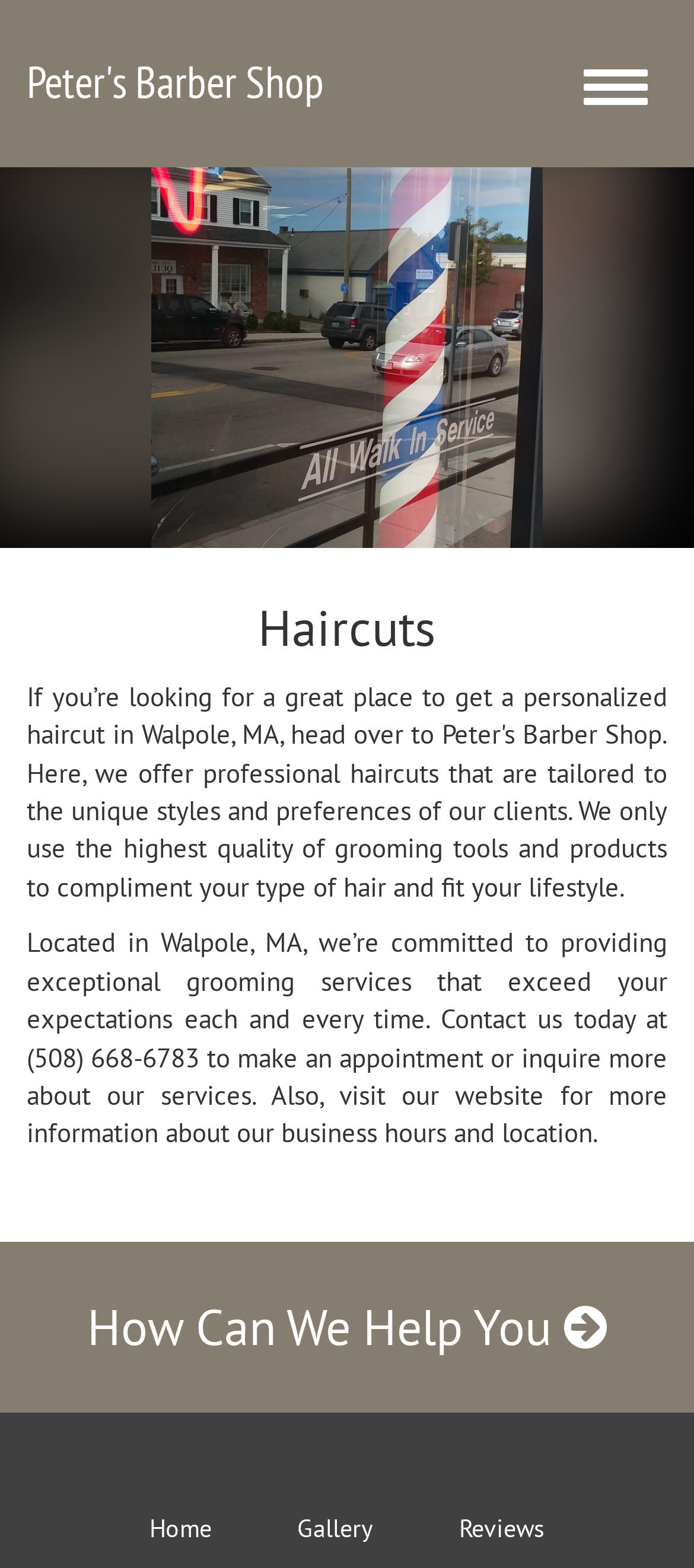Show the bounding box coordinates for the HTML element as described: "Contact ALAP".

None